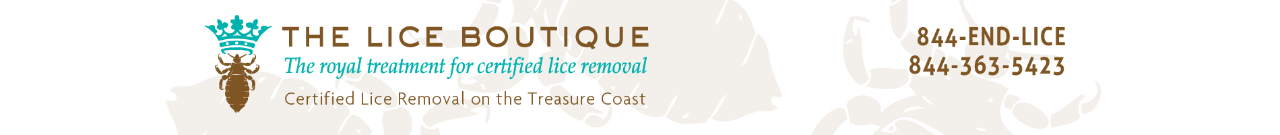Please reply to the following question with a single word or a short phrase:
What is the tagline of the company?

Certified Lice Removal on the Treasure Coast